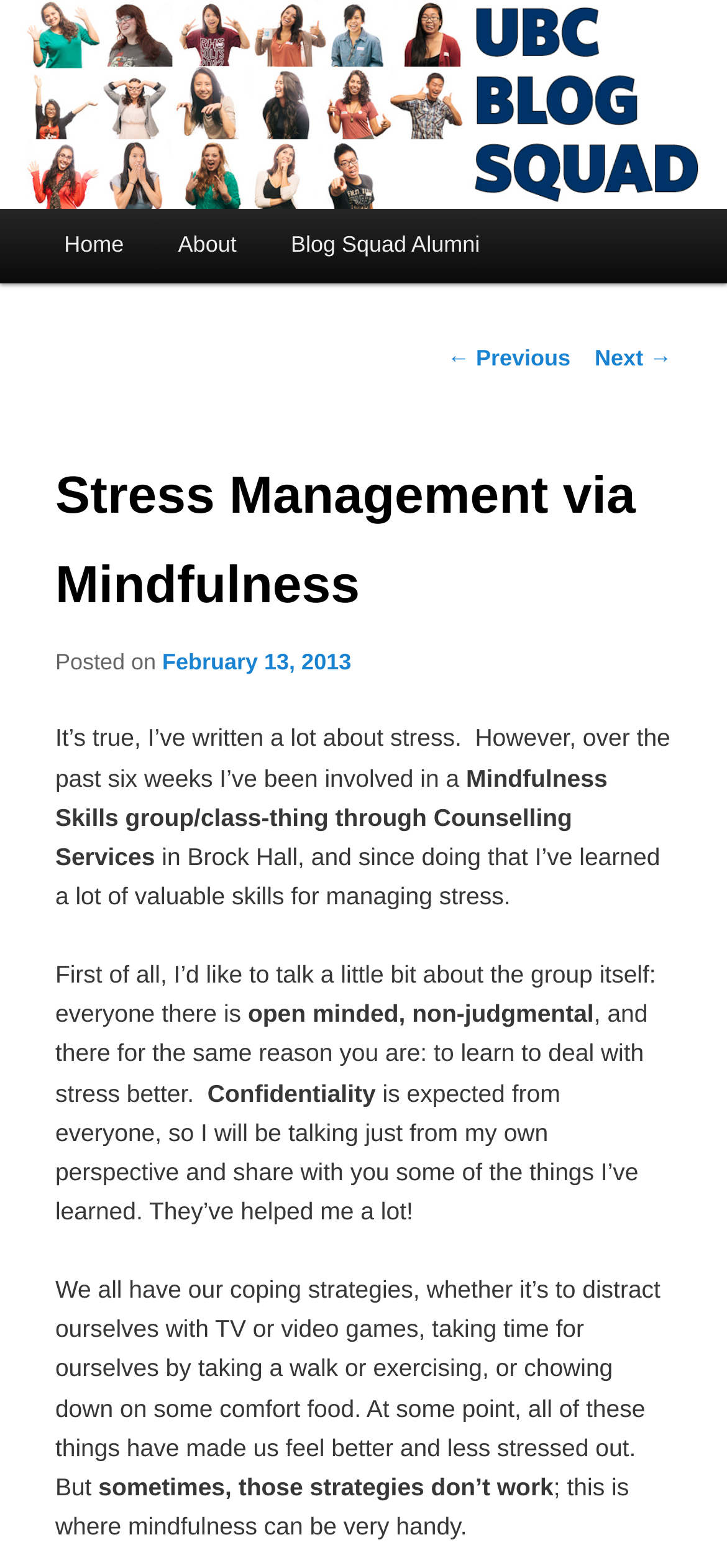Locate the bounding box of the UI element defined by this description: "UBC Blog Squad Alumni". The coordinates should be given as four float numbers between 0 and 1, formatted as [left, top, right, bottom].

[0.076, 0.087, 0.792, 0.119]